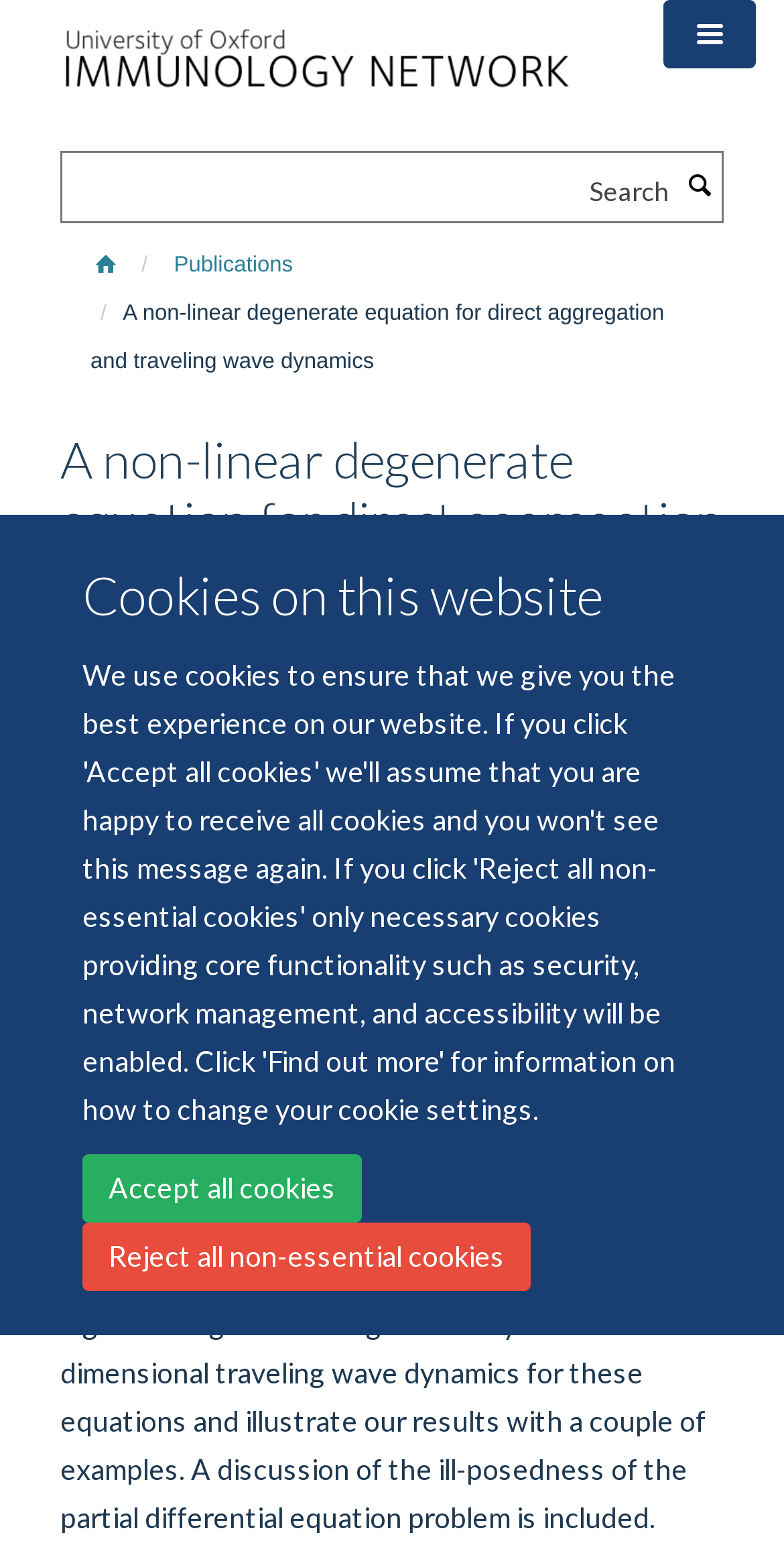For the element described, predict the bounding box coordinates as (top-left x, top-left y, bottom-right x, bottom-right y). All values should be between 0 and 1. Element description: Accept all cookies

[0.105, 0.745, 0.462, 0.789]